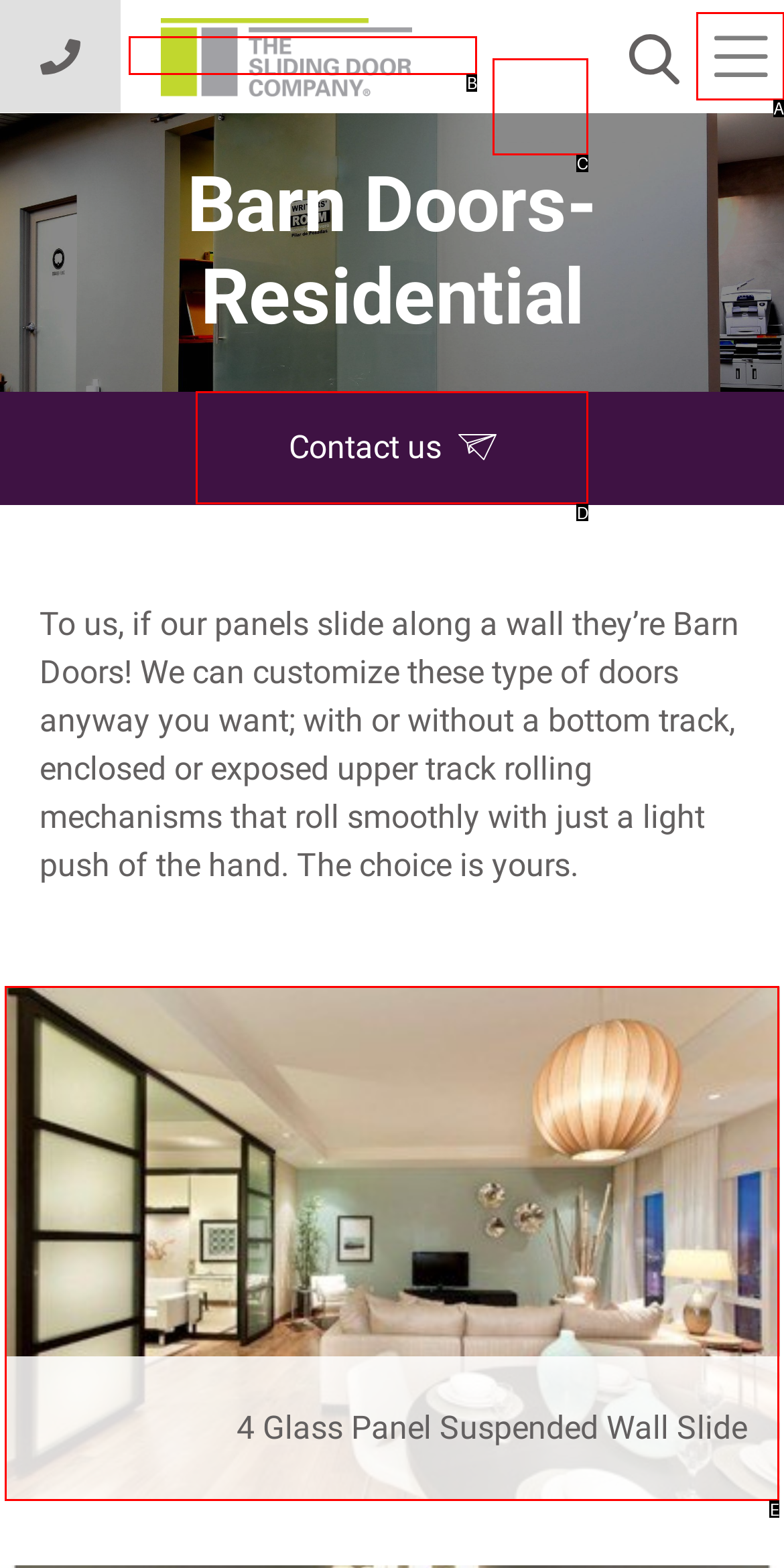Determine which HTML element corresponds to the description: title="Send Us An Email". Provide the letter of the correct option.

None